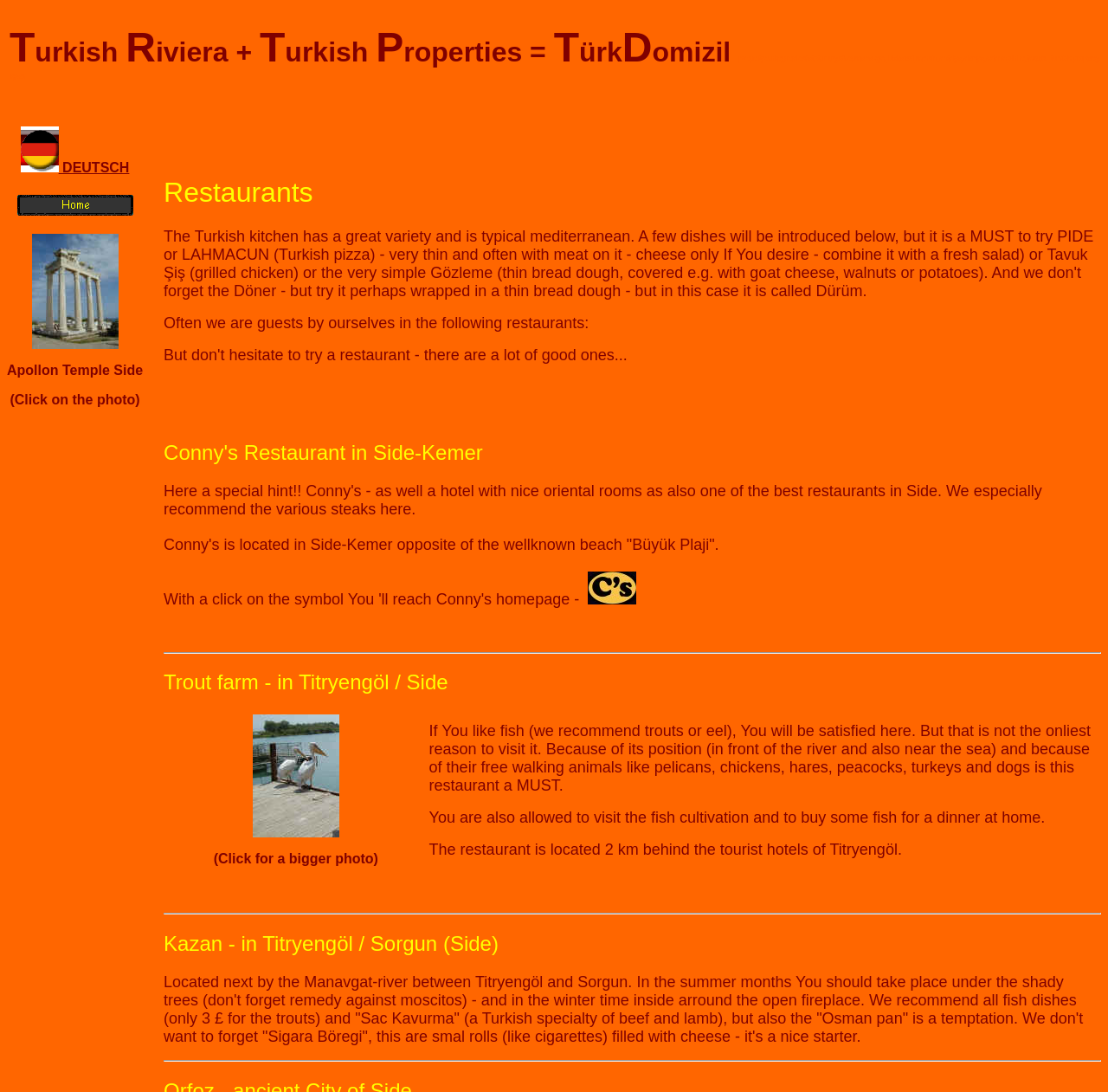Write a detailed summary of the webpage, including text, images, and layout.

The webpage is about restaurants, specifically in the Turkish Riviera area. At the top, there is a table with a row of links and images, including a flag icon labeled "DEUTSCH" and a "Home" button. Below this, there is a large image of the Apollon Temple in Side, with a caption "Apollon Temple Side" and a note to click on the photo.

The main content of the page is divided into sections, each describing a different restaurant. The first section is about Conny's Restaurant in Side-Kemer, with a heading and a brief description of the restaurant, including its location and recommended dishes. There is also a link to a photo of the restaurant.

The next section is about a trout farm and restaurant in Titryengöl, Side. This section includes a table with a photo of the restaurant and a description of the menu and atmosphere. The photo is accompanied by a link to a larger version.

The third section is about a restaurant called Kazan, located in Titryengöl, Sorgun (Side). This section includes a heading and a description of the restaurant, including its location, menu recommendations, and ambiance.

Throughout the page, there are horizontal separators dividing the different sections. The text is organized in a clear and readable manner, with headings and paragraphs making it easy to navigate and understand the content.